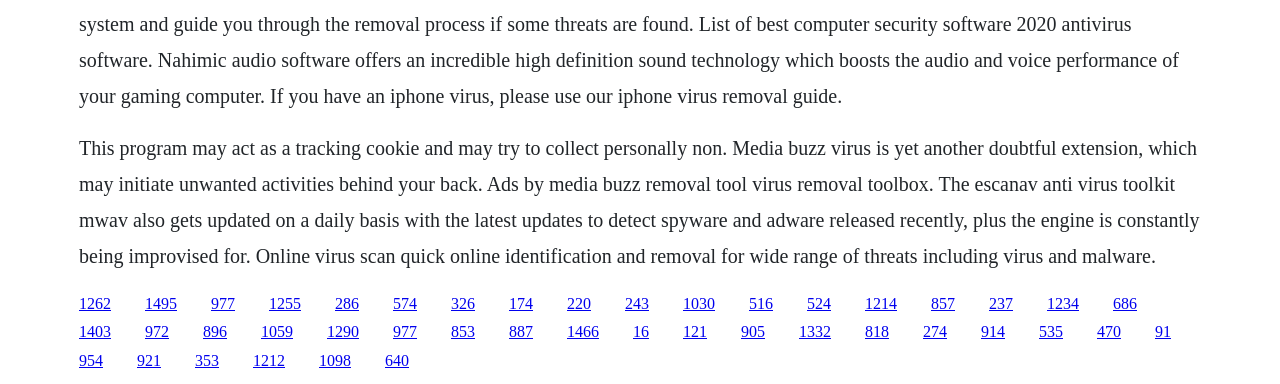Please identify the bounding box coordinates of the element that needs to be clicked to execute the following command: "Check the removal tool for Media Buzz". Provide the bounding box using four float numbers between 0 and 1, formatted as [left, top, right, bottom].

[0.062, 0.842, 0.087, 0.886]